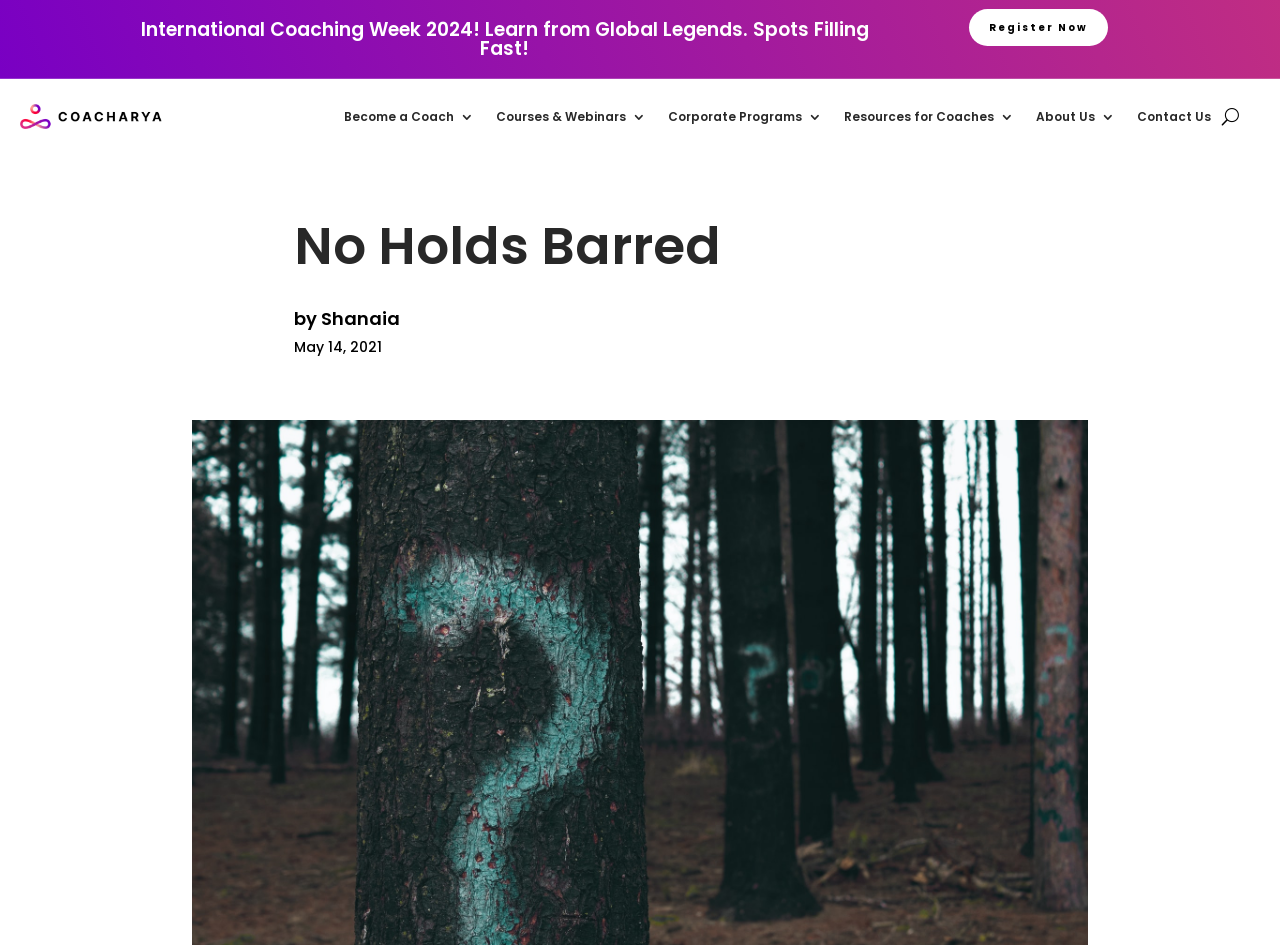What is the purpose of the 'Register Now' button?
Provide a short answer using one word or a brief phrase based on the image.

To register for an event